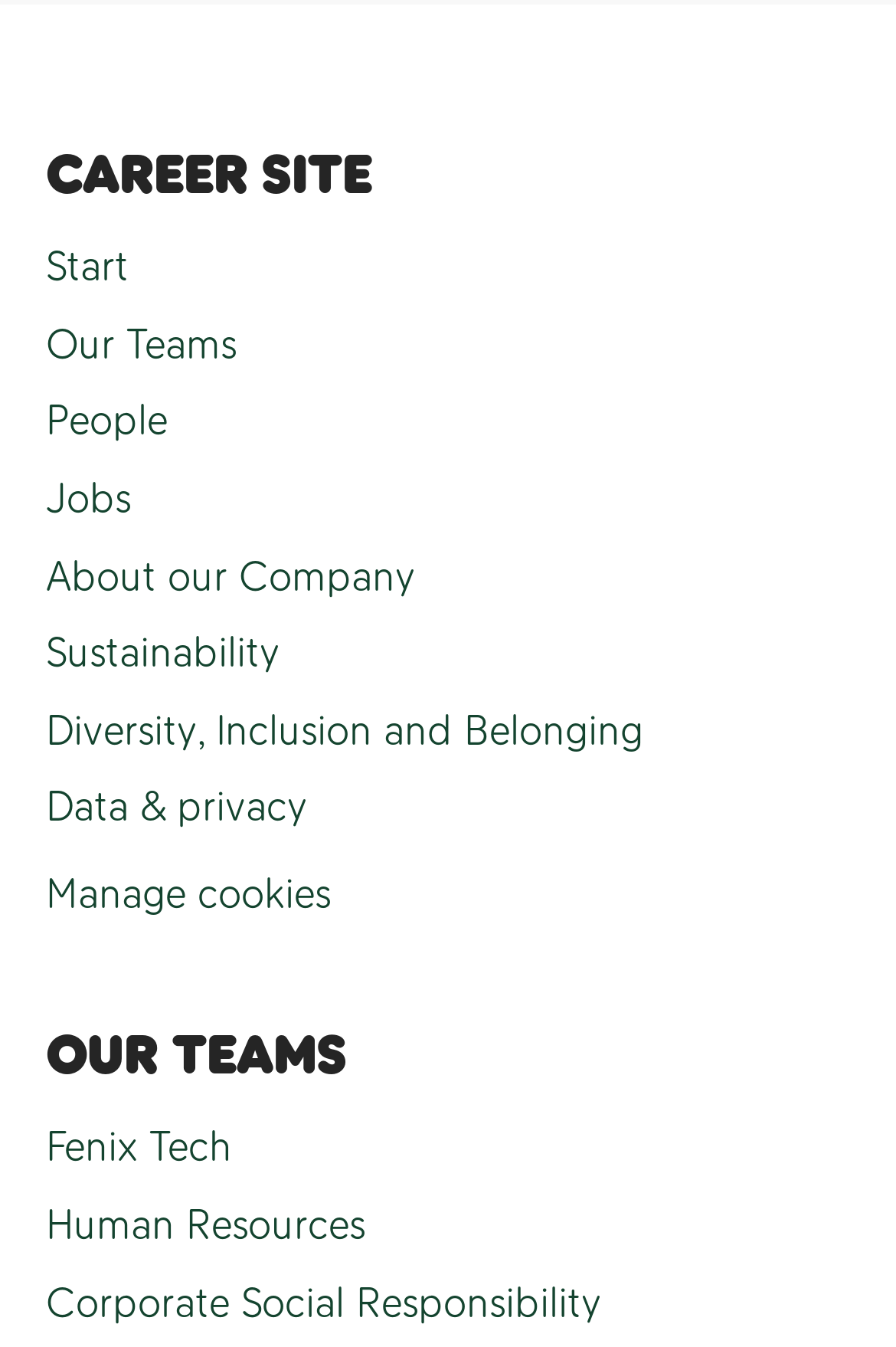Provide the bounding box coordinates of the HTML element described by the text: "Diversity, Inclusion and Belonging".

[0.051, 0.517, 0.718, 0.568]